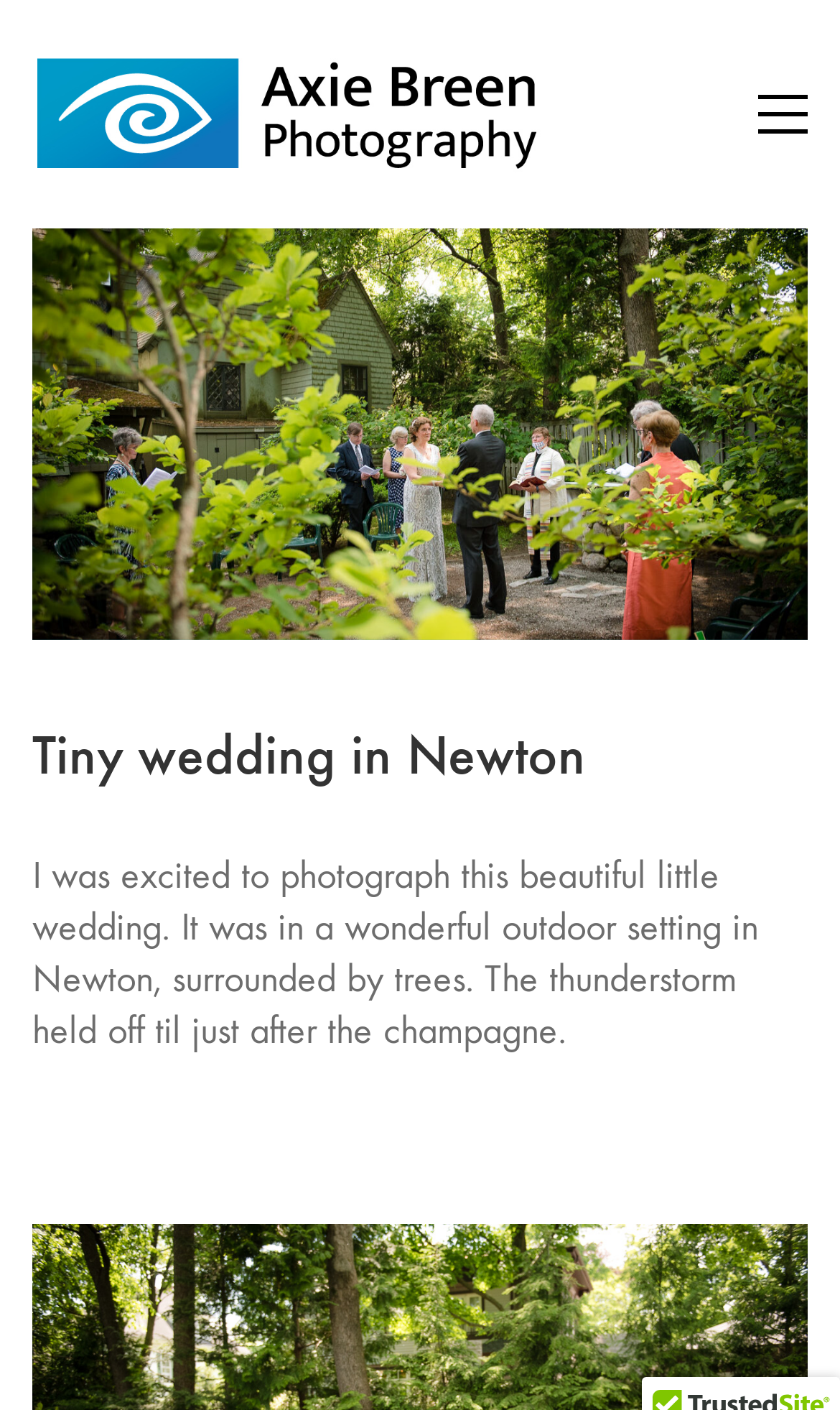Give a one-word or one-phrase response to the question: 
What happened after the champagne?

Thunderstorm